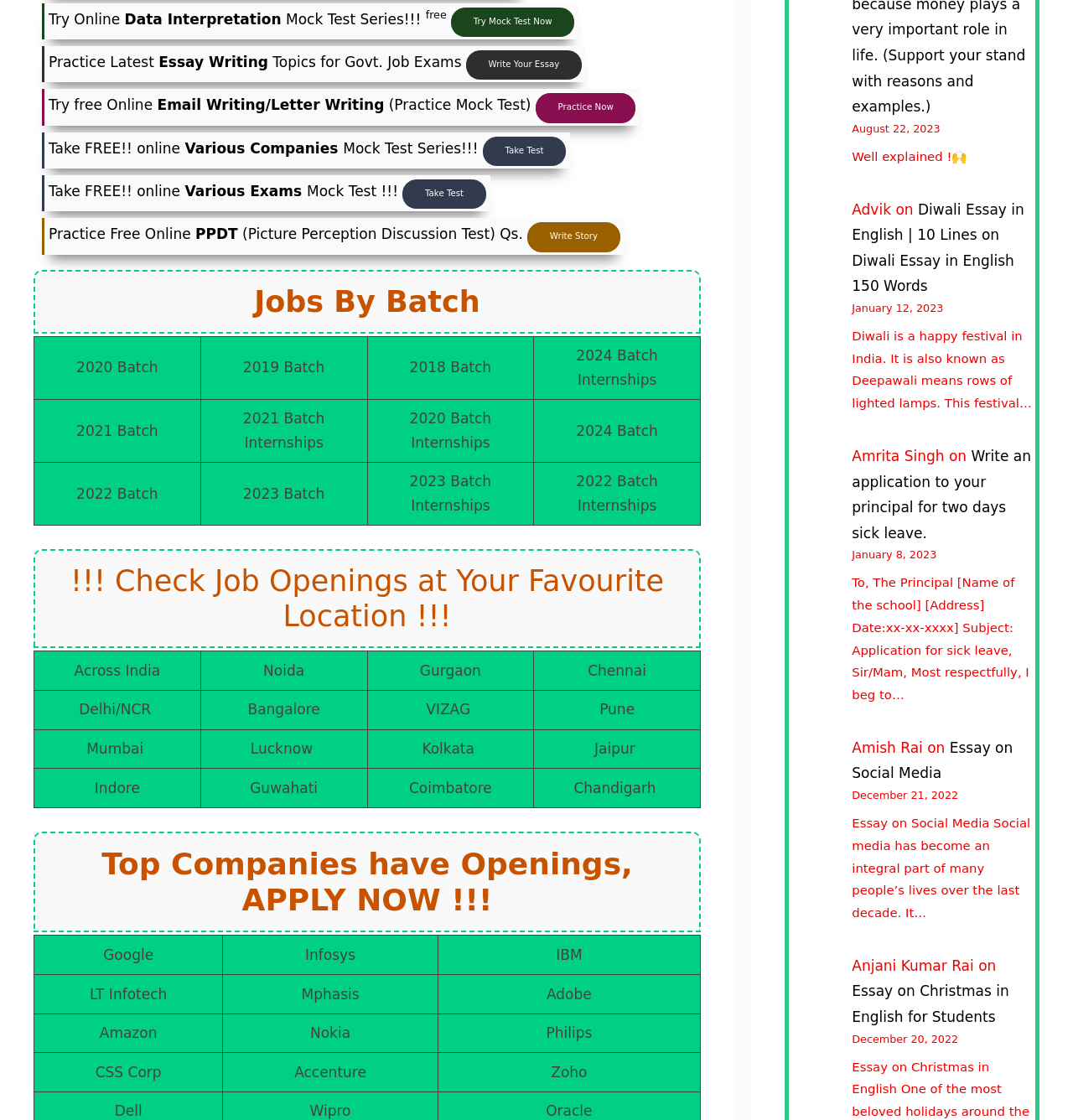Determine the bounding box coordinates for the UI element matching this description: "alt="Canada Reverse Mortgage"".

None